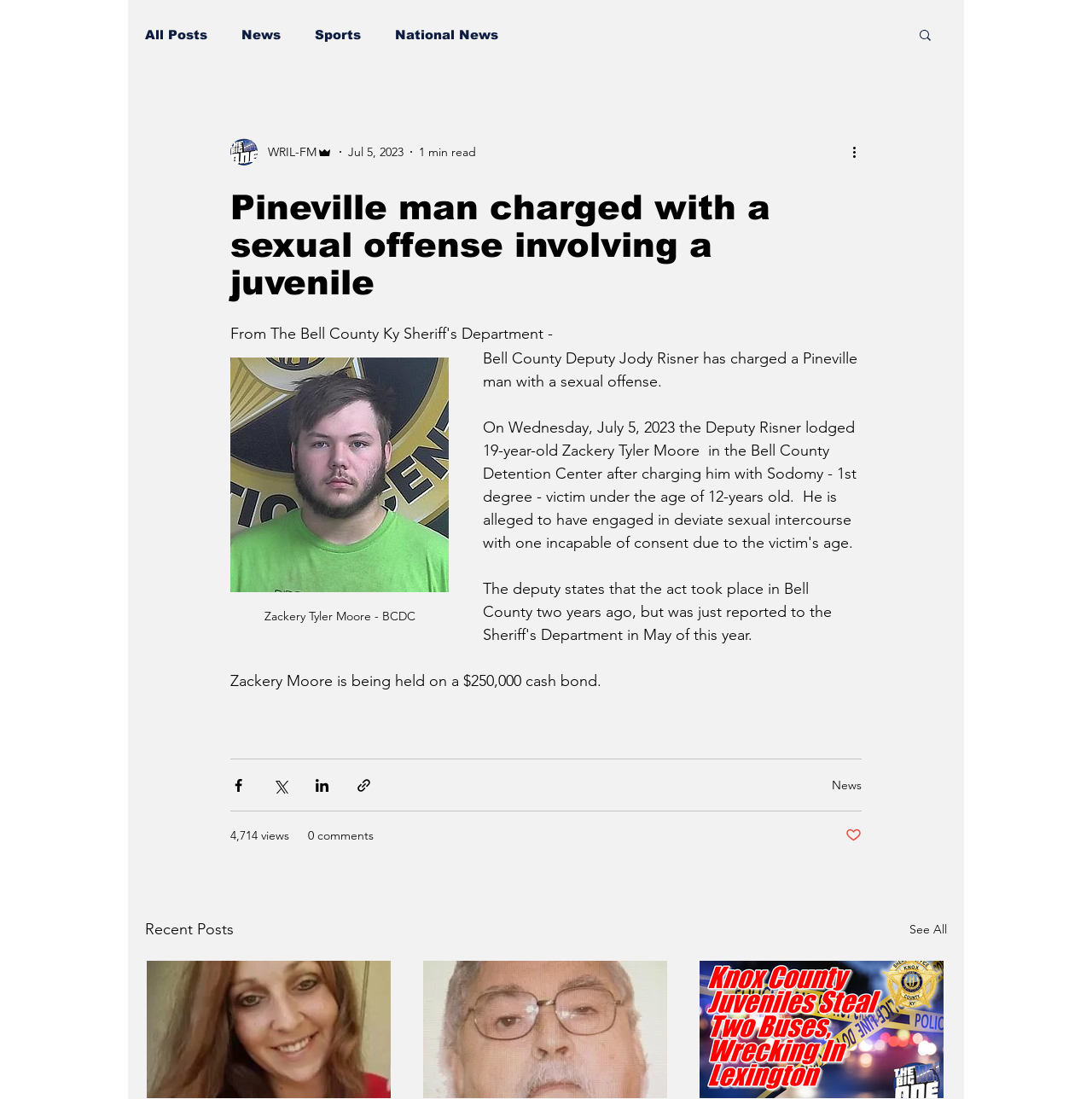Identify the bounding box coordinates of the clickable region necessary to fulfill the following instruction: "View recent posts". The bounding box coordinates should be four float numbers between 0 and 1, i.e., [left, top, right, bottom].

[0.133, 0.835, 0.214, 0.857]